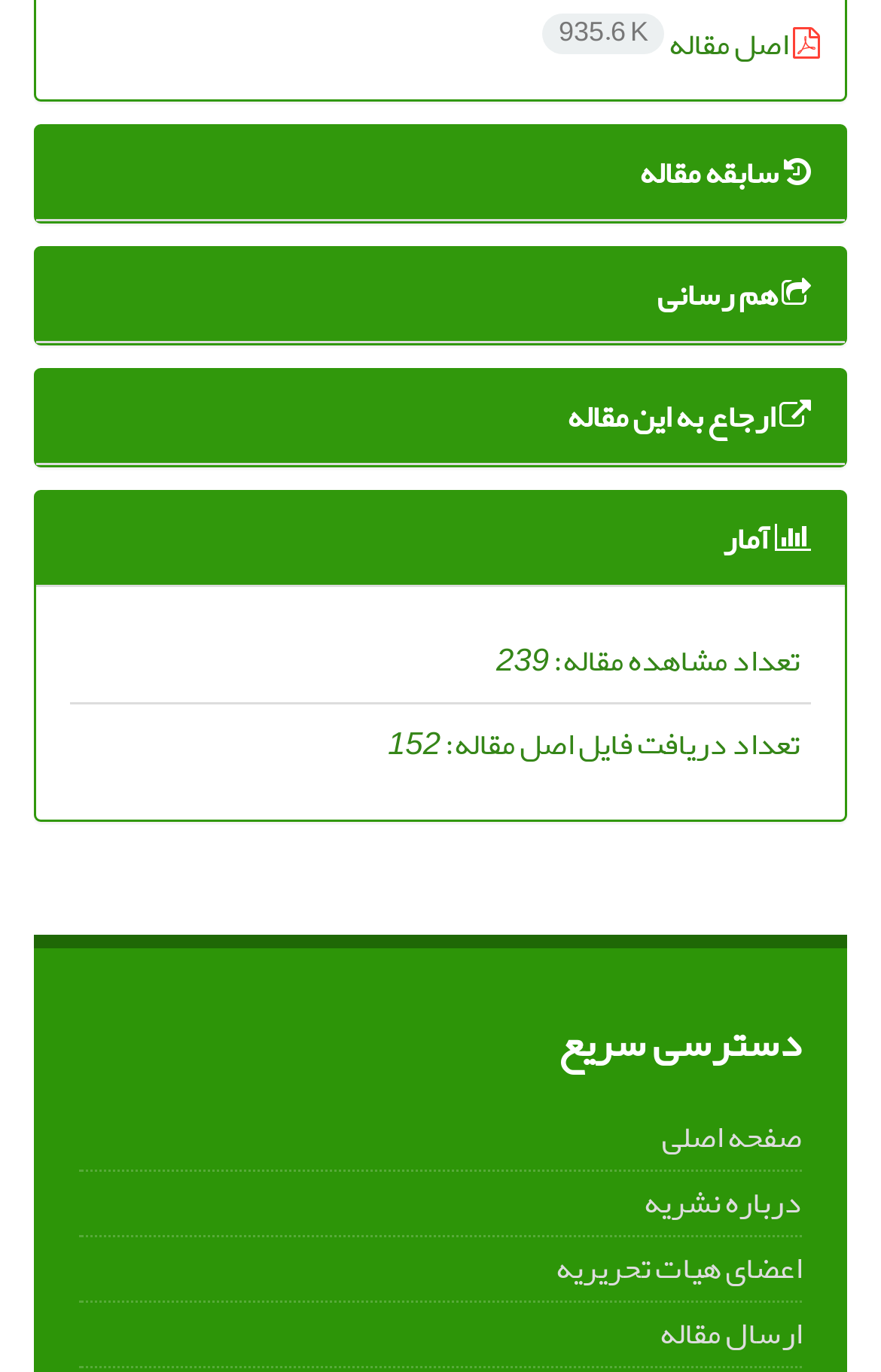What is the number of views of the article?
Please answer the question with as much detail as possible using the screenshot.

I found the answer by looking at the static text 'تعداد مشاهده مقاله:' and its corresponding value '239' which is located below it.